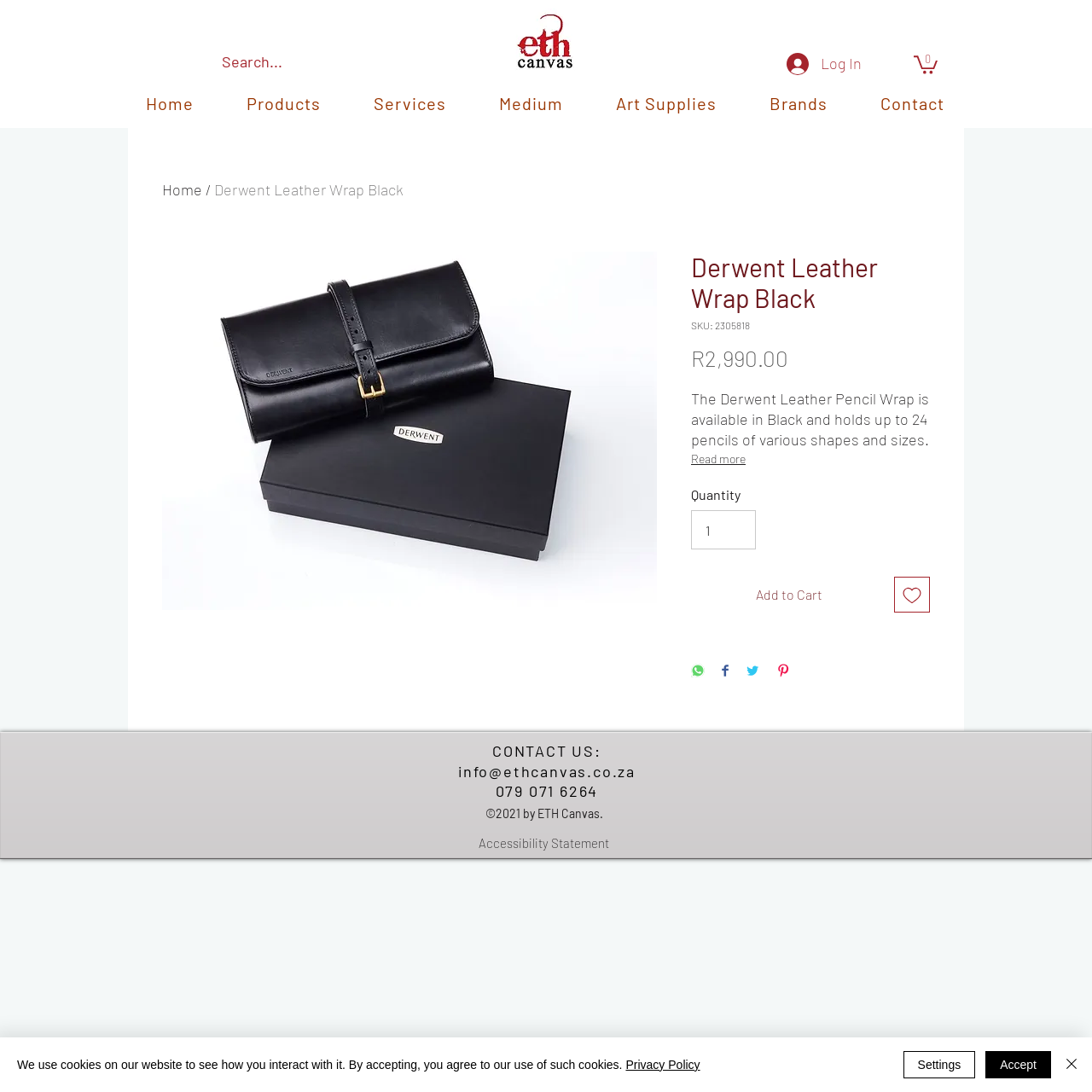Locate the bounding box of the UI element defined by this description: "alt="Search"". The coordinates should be given as four float numbers between 0 and 1, formatted as [left, top, right, bottom].

None